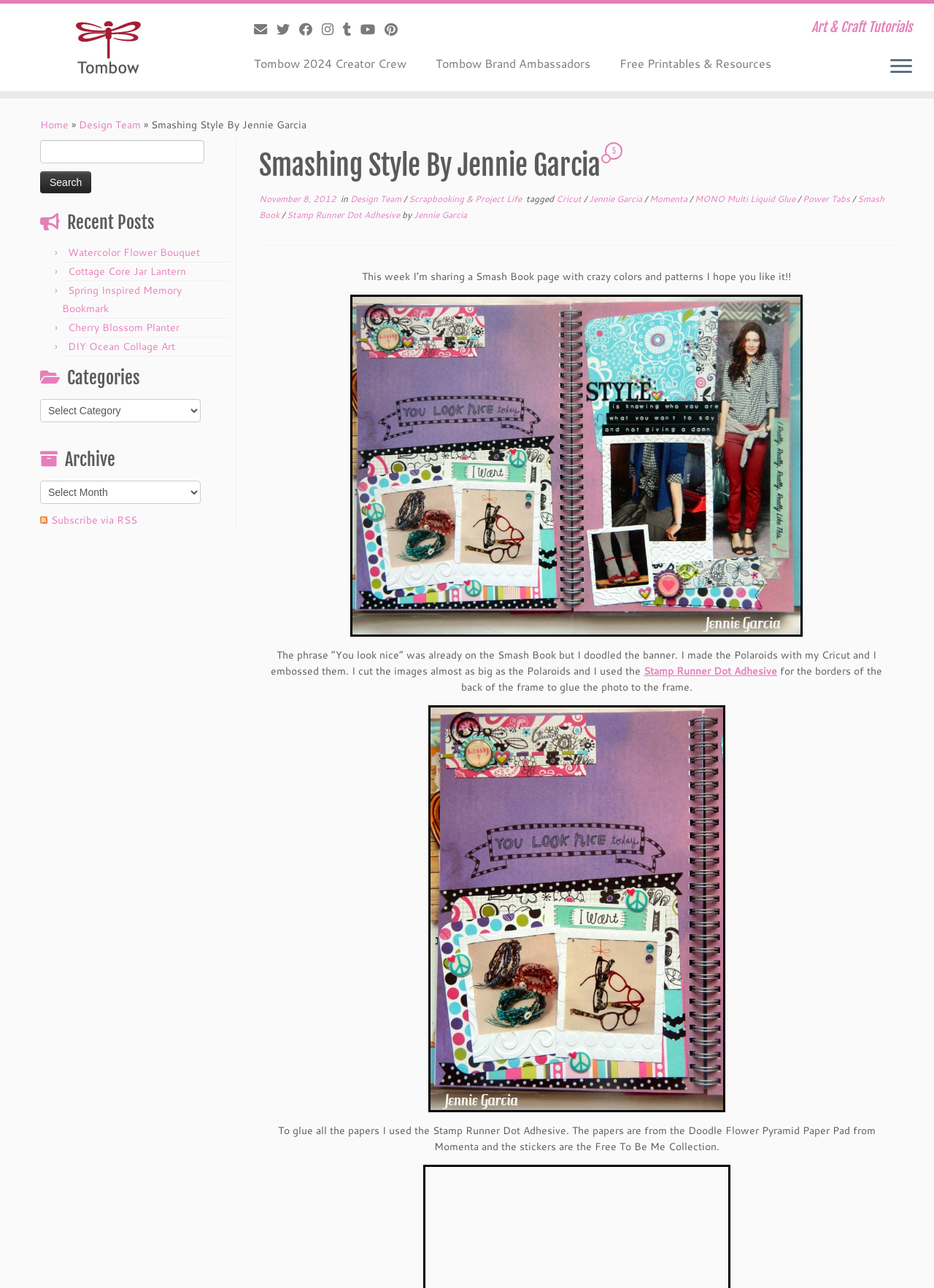What is the author of the post?
Provide a detailed answer to the question using information from the image.

I found the answer by looking at the text content of the element with the text 'by Jennie Garcia'. This suggests that Jennie Garcia is the author of the post.